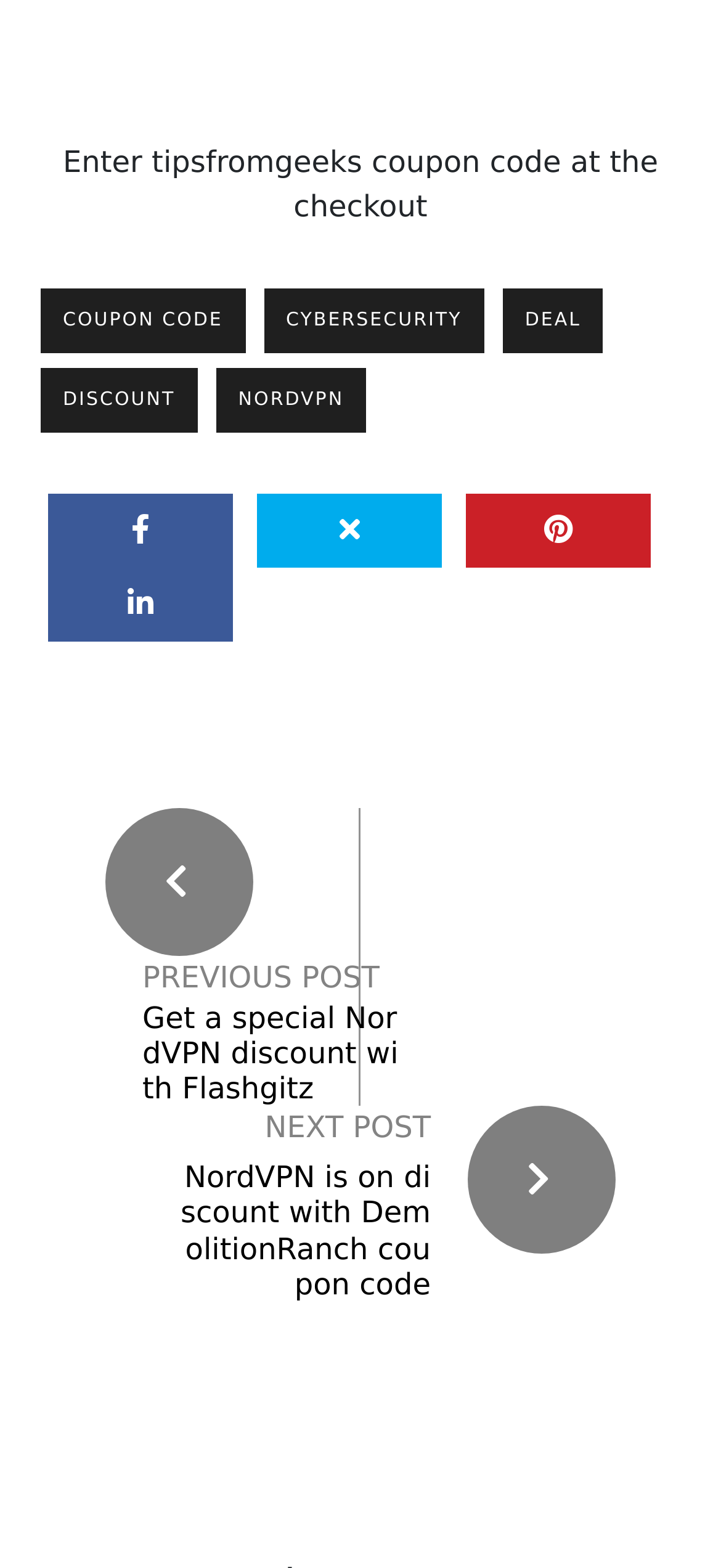Answer with a single word or phrase: 
How many posts are linked on the webpage?

2